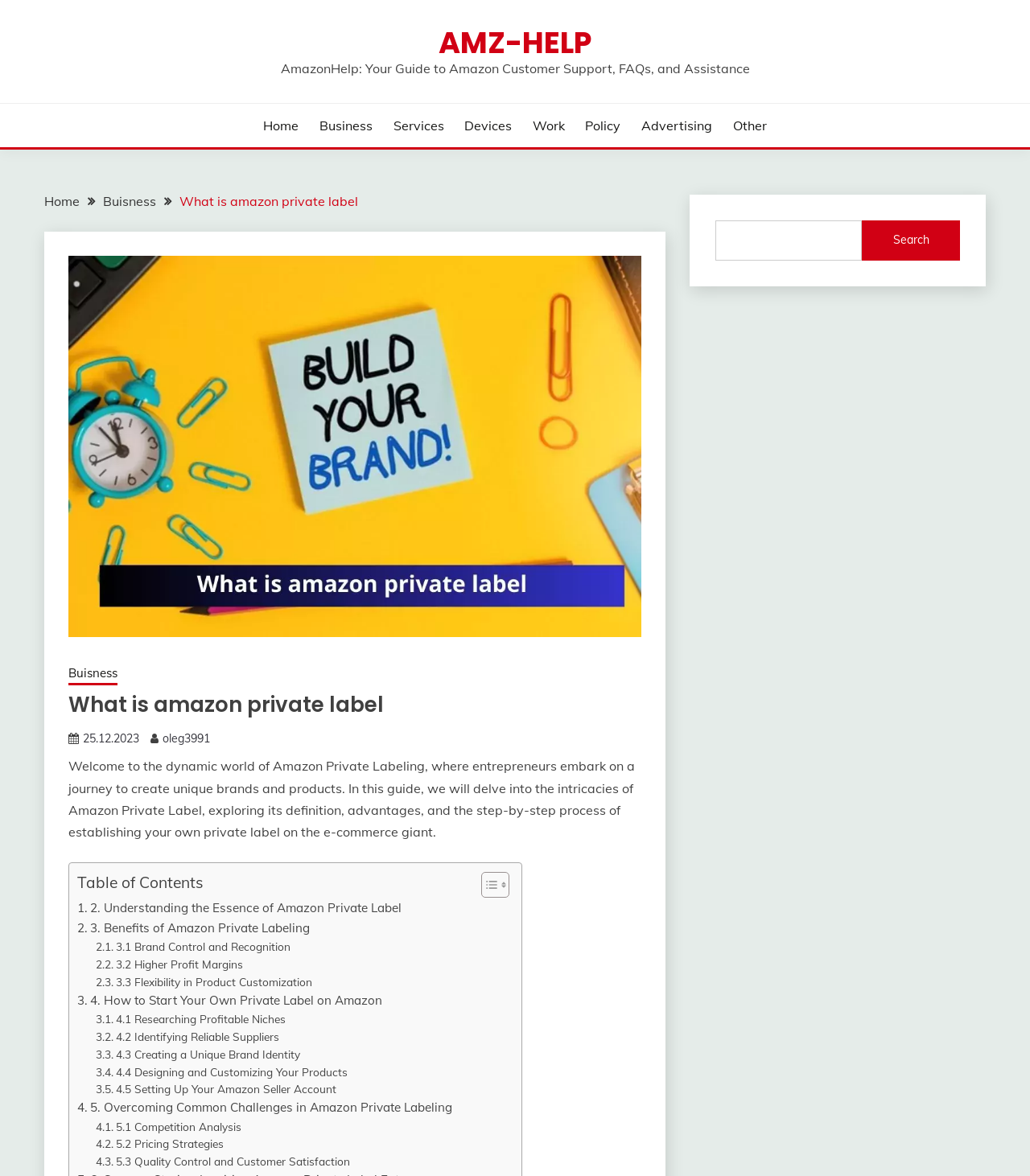Identify the bounding box coordinates of the HTML element based on this description: "3.1 Brand Control and Recognition".

[0.093, 0.797, 0.282, 0.812]